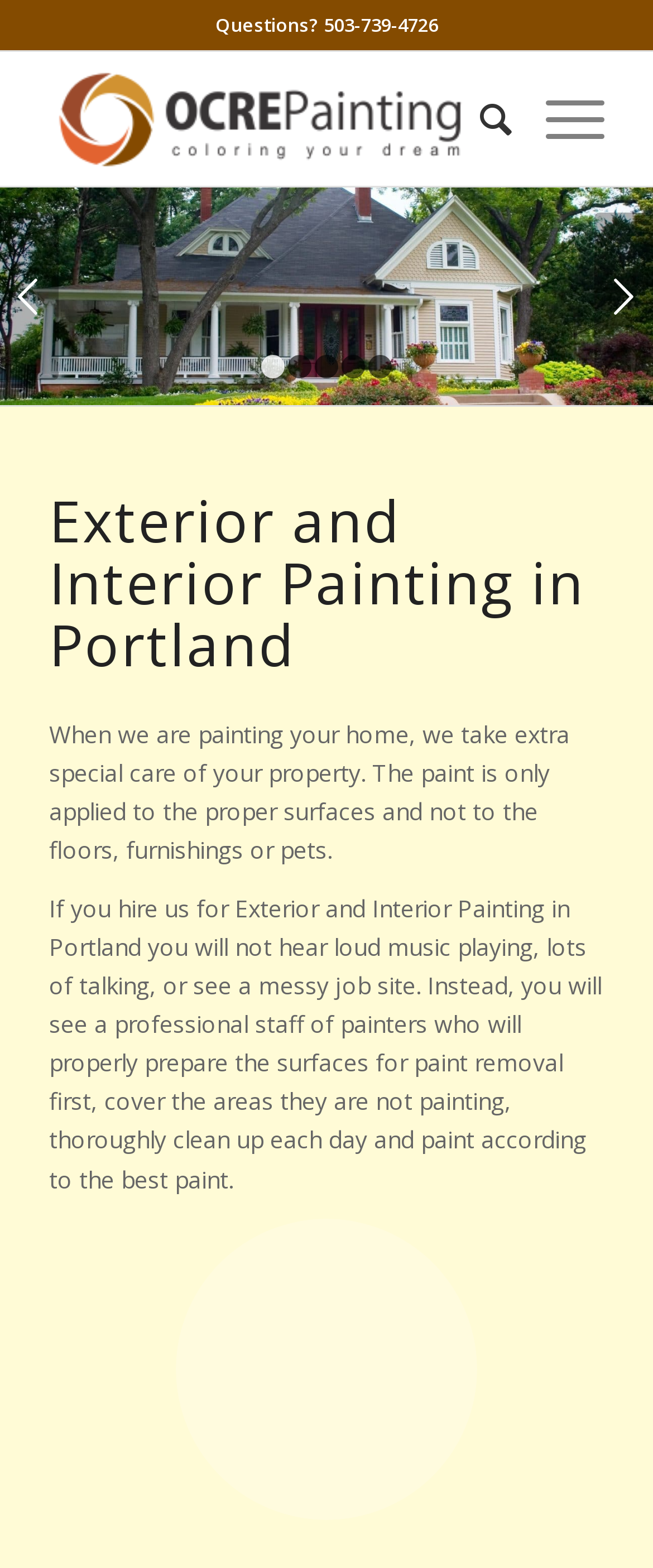Construct a comprehensive caption that outlines the webpage's structure and content.

The webpage is about exterior and interior painting services in Portland, with a focus on the professionalism and care taken by the painting staff. At the top of the page, there is a phone number "503-739-4726" for questions, situated near the center of the page. 

To the right of the phone number, there is a navigation menu with links to "Ocre Painting", "Search", and "Menu". The "Ocre Painting" link has an associated image. 

Below the navigation menu, there is a large image that spans the entire width of the page, with a rating of "5" indicated on it. 

Underneath the image, there are five links labeled "1" to "5", arranged horizontally and centered on the page. 

The main content of the page is divided into three sections. The first section has a heading "Exterior and Interior Painting in Portland" and is situated at the top-left of the main content area. 

Below the heading, there are two paragraphs of text that describe the care taken by the painting staff to protect the customer's property and ensure a professional job site. 

At the bottom of the page, there is a link to "Exterior Painting 10" with an associated image and a layout table.